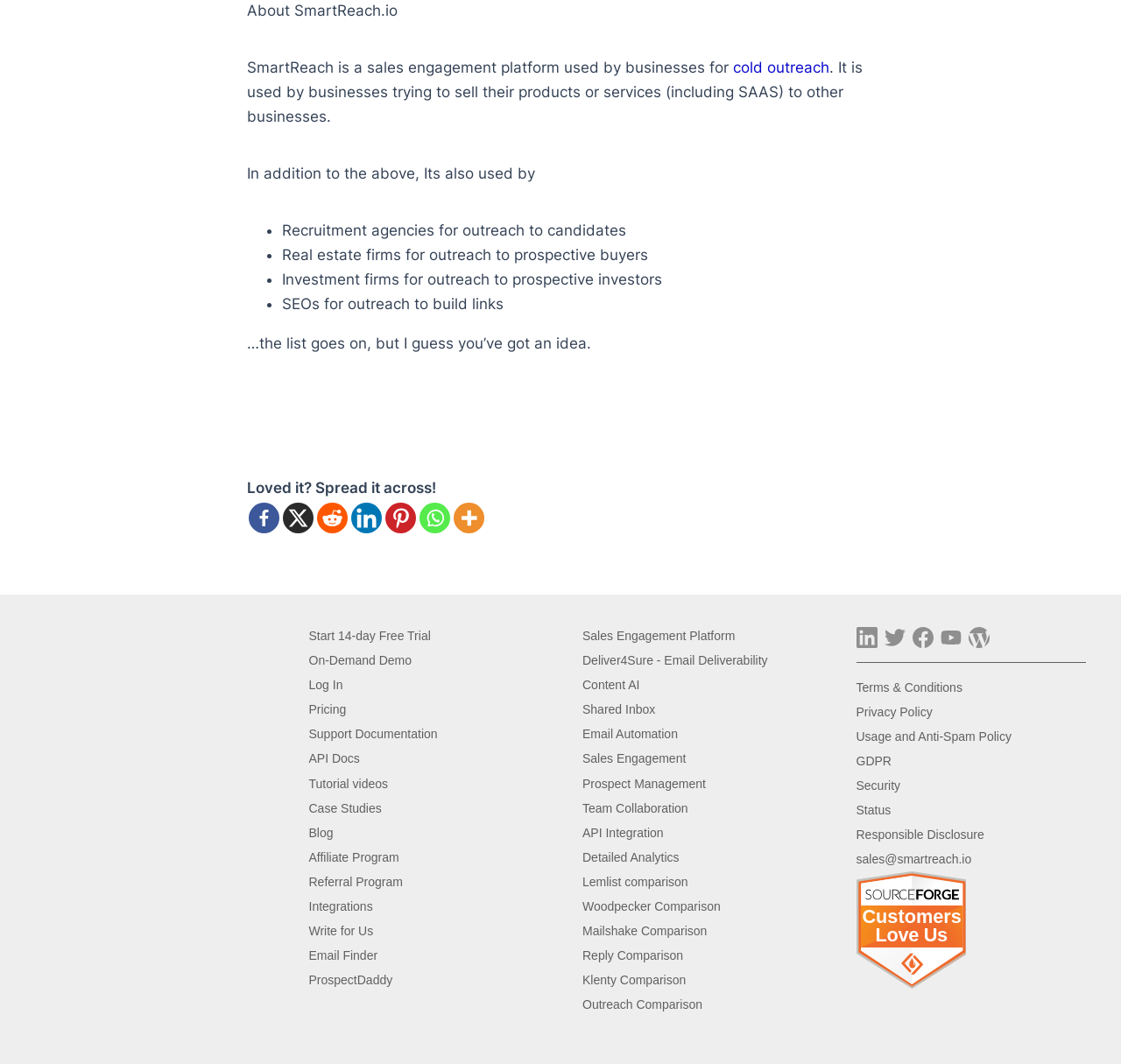How can users share the content of the webpage?
Please provide a comprehensive answer based on the visual information in the image.

The webpage provides social media links, including Facebook, X, Reddit, Linkedin, Pinterest, Whatsapp, and More, which users can click to share the content of the webpage.